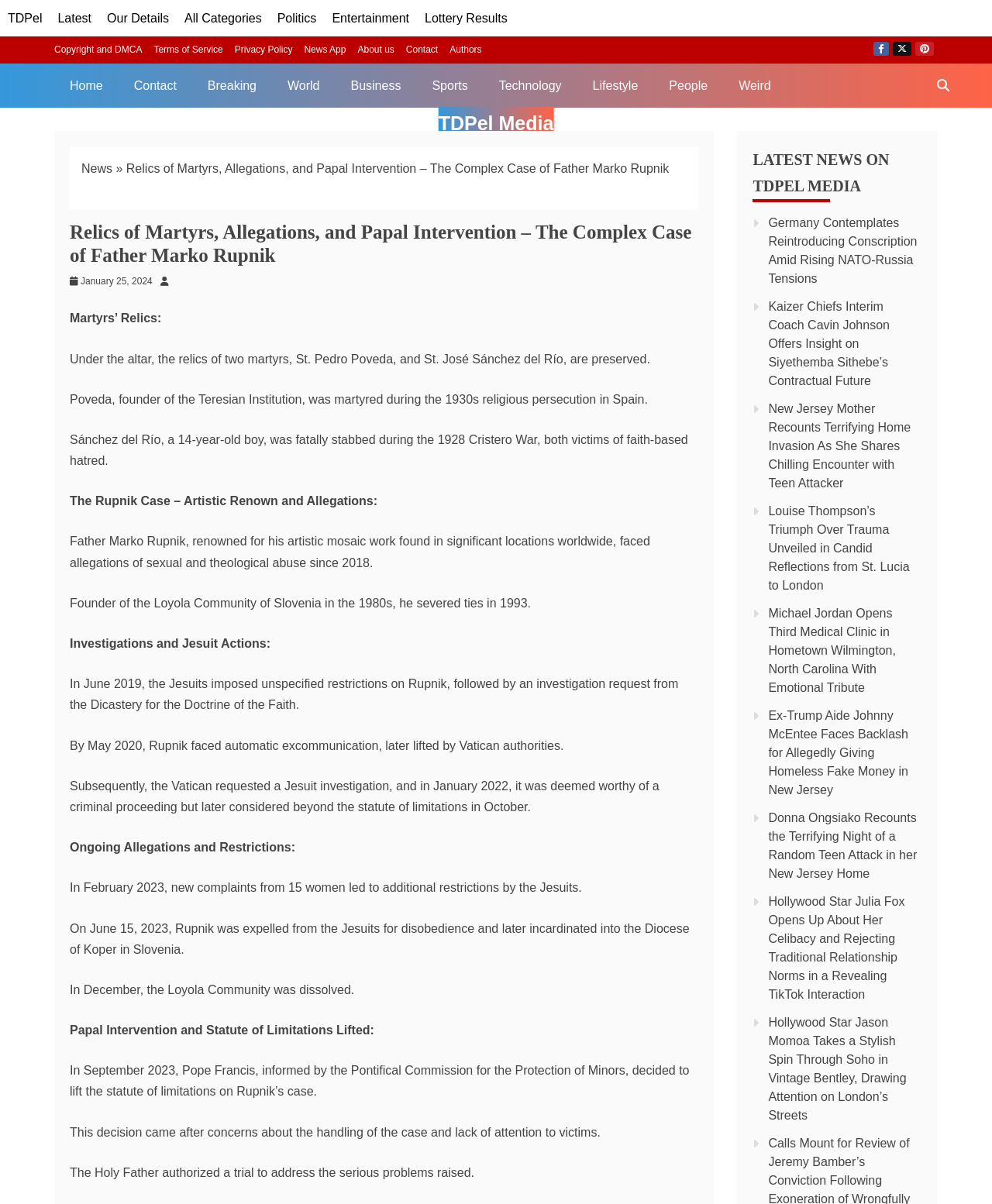What is the name of the Pope who intervened in Father Marko Rupnik's case?
Answer the question with a single word or phrase by looking at the picture.

Pope Francis